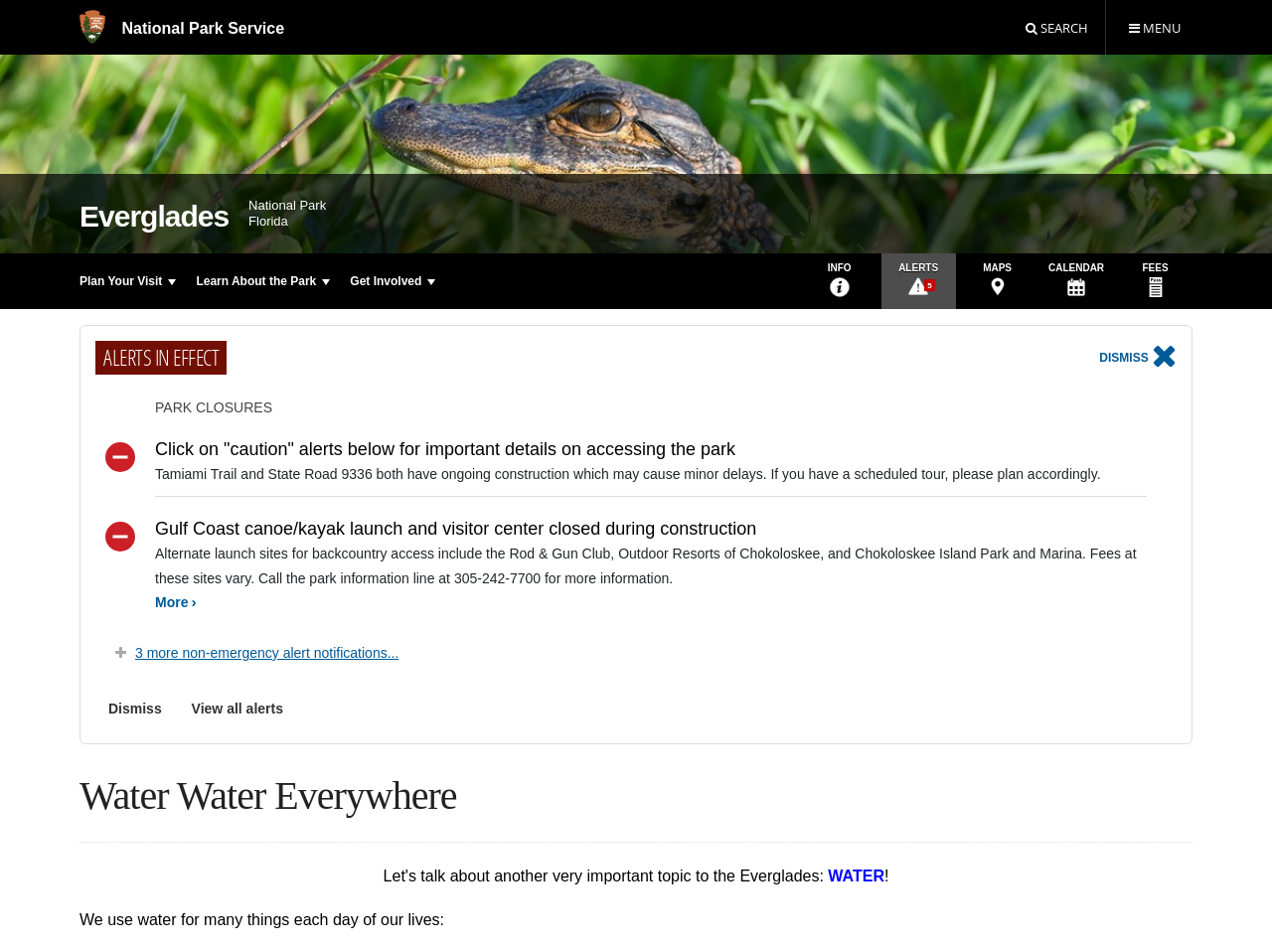What is the current status of the Gulf Coast canoe/kayak launch and visitor center?
Look at the screenshot and respond with a single word or phrase.

Closed